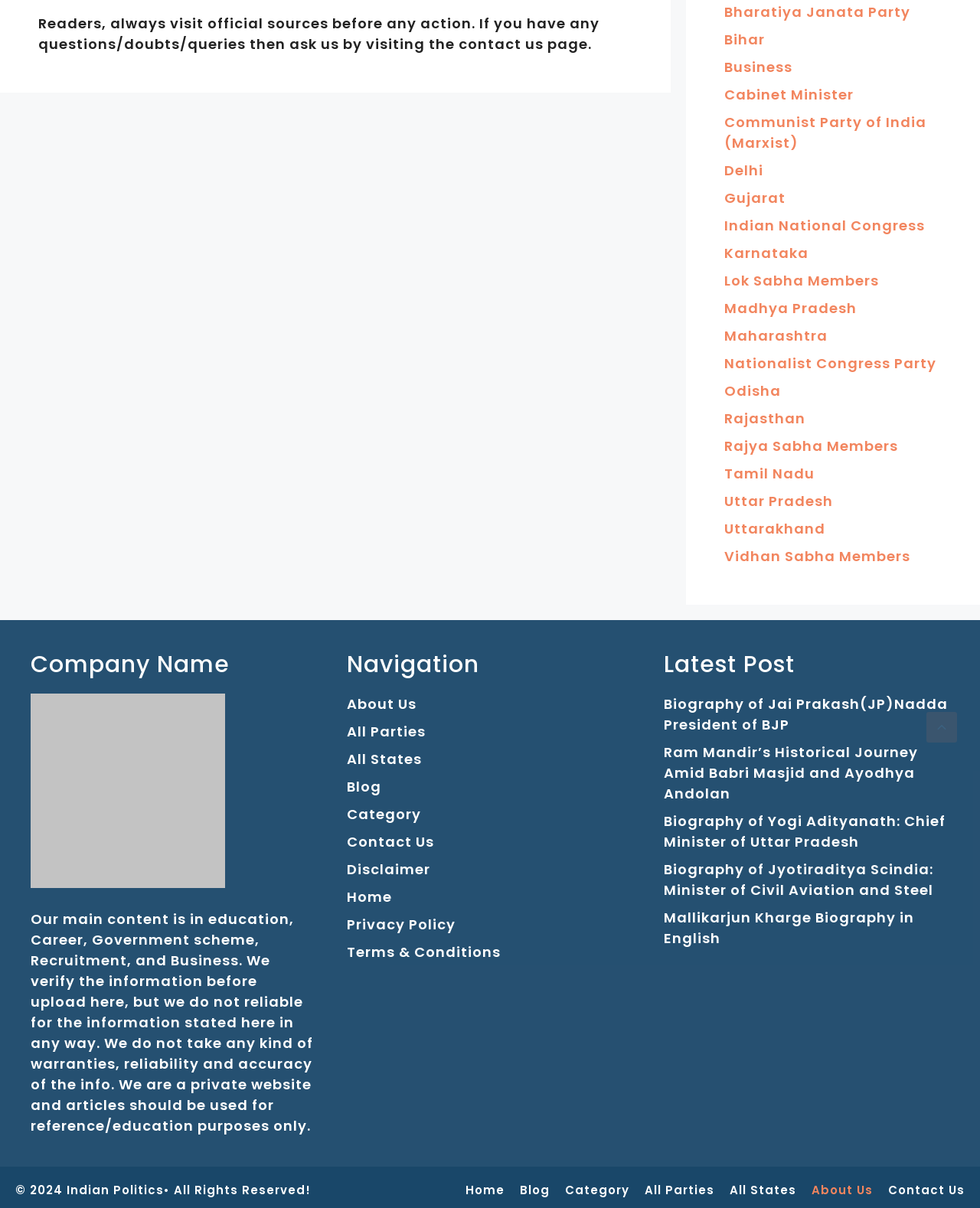How many links are there in the navigation section?
Please use the visual content to give a single word or phrase answer.

9